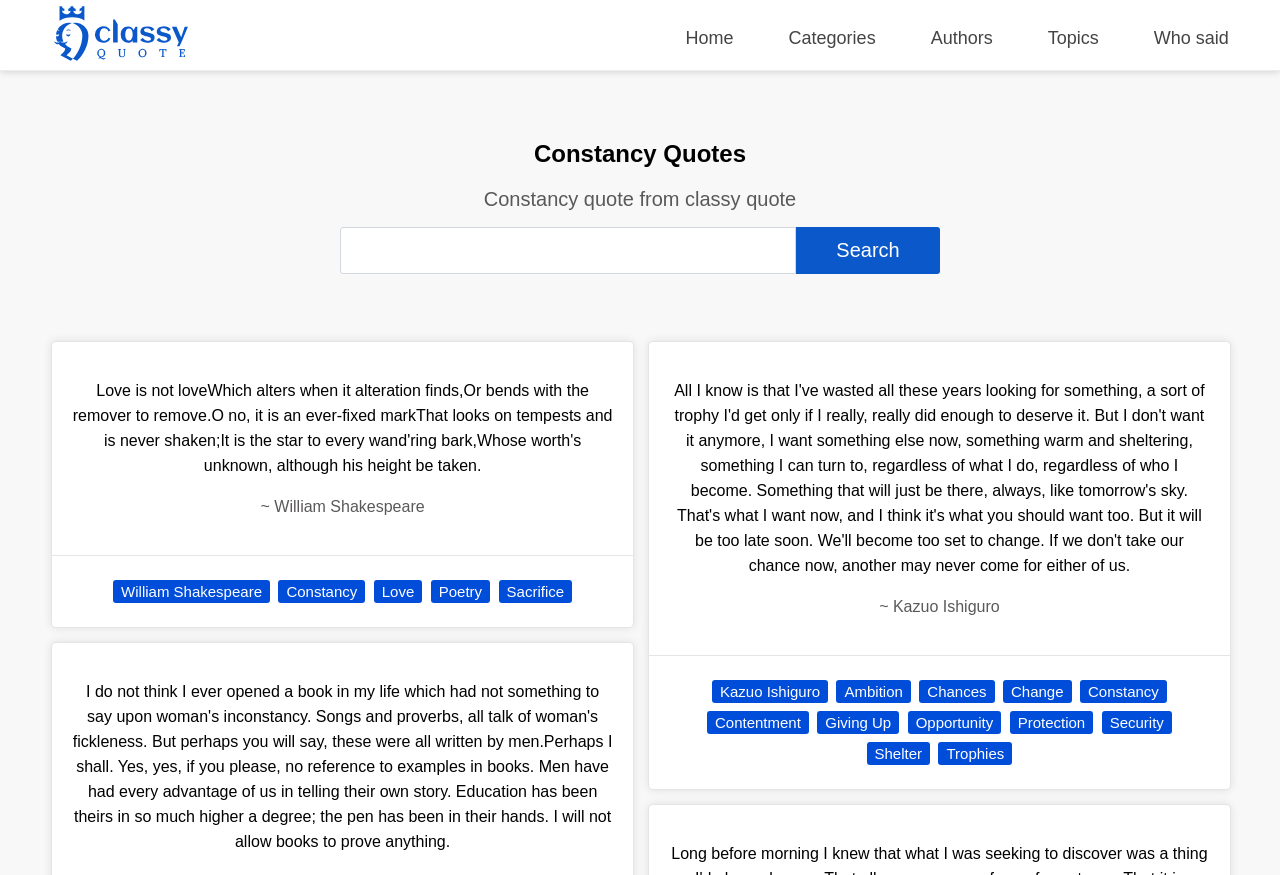Who wrote the quote about love?
Using the picture, provide a one-word or short phrase answer.

William Shakespeare